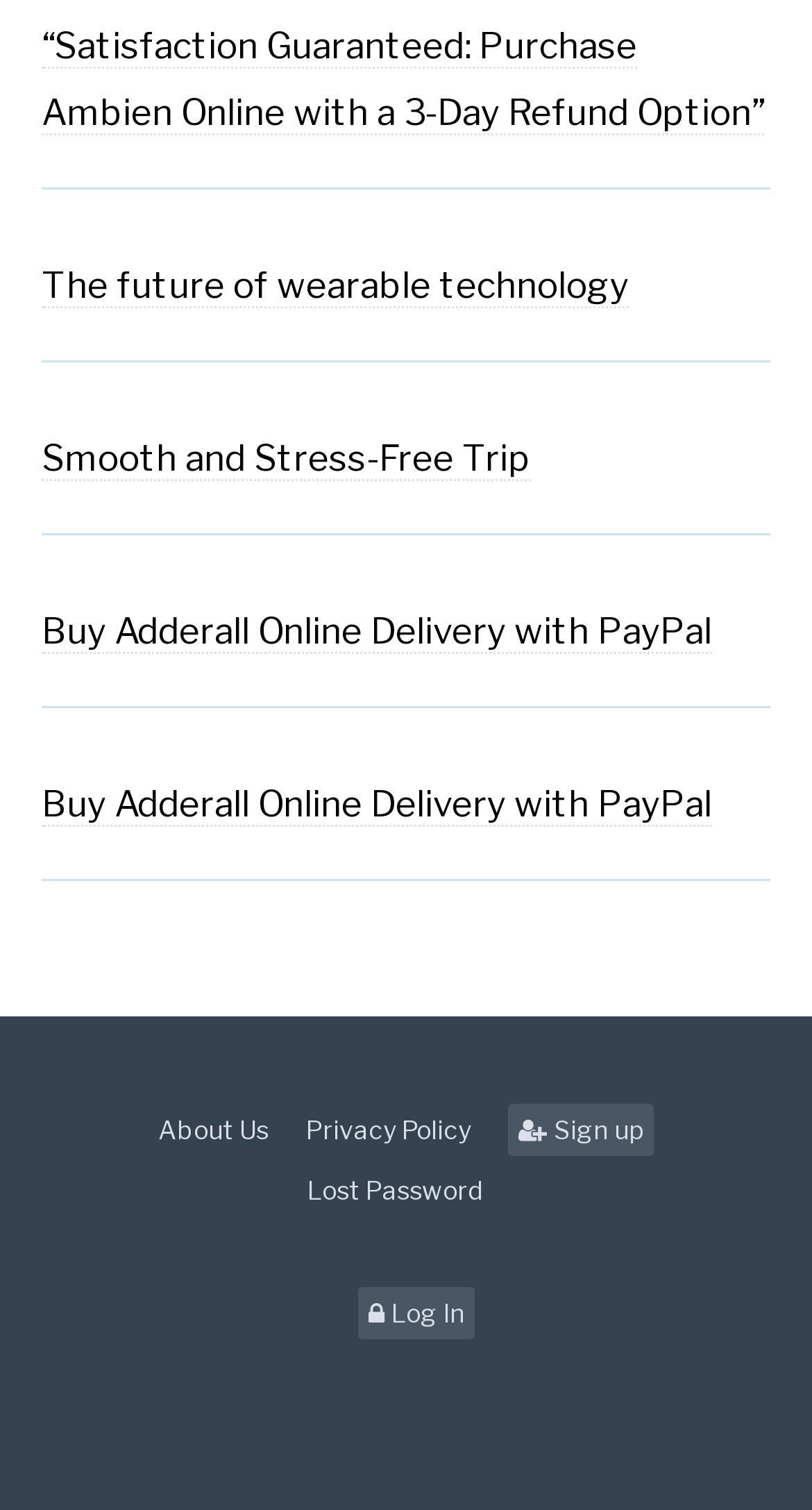Please find the bounding box coordinates of the element that you should click to achieve the following instruction: "Click on 'Satisfaction Guaranteed: Purchase Ambien Online with a 3-Day Refund Option'". The coordinates should be presented as four float numbers between 0 and 1: [left, top, right, bottom].

[0.051, 0.017, 0.941, 0.09]